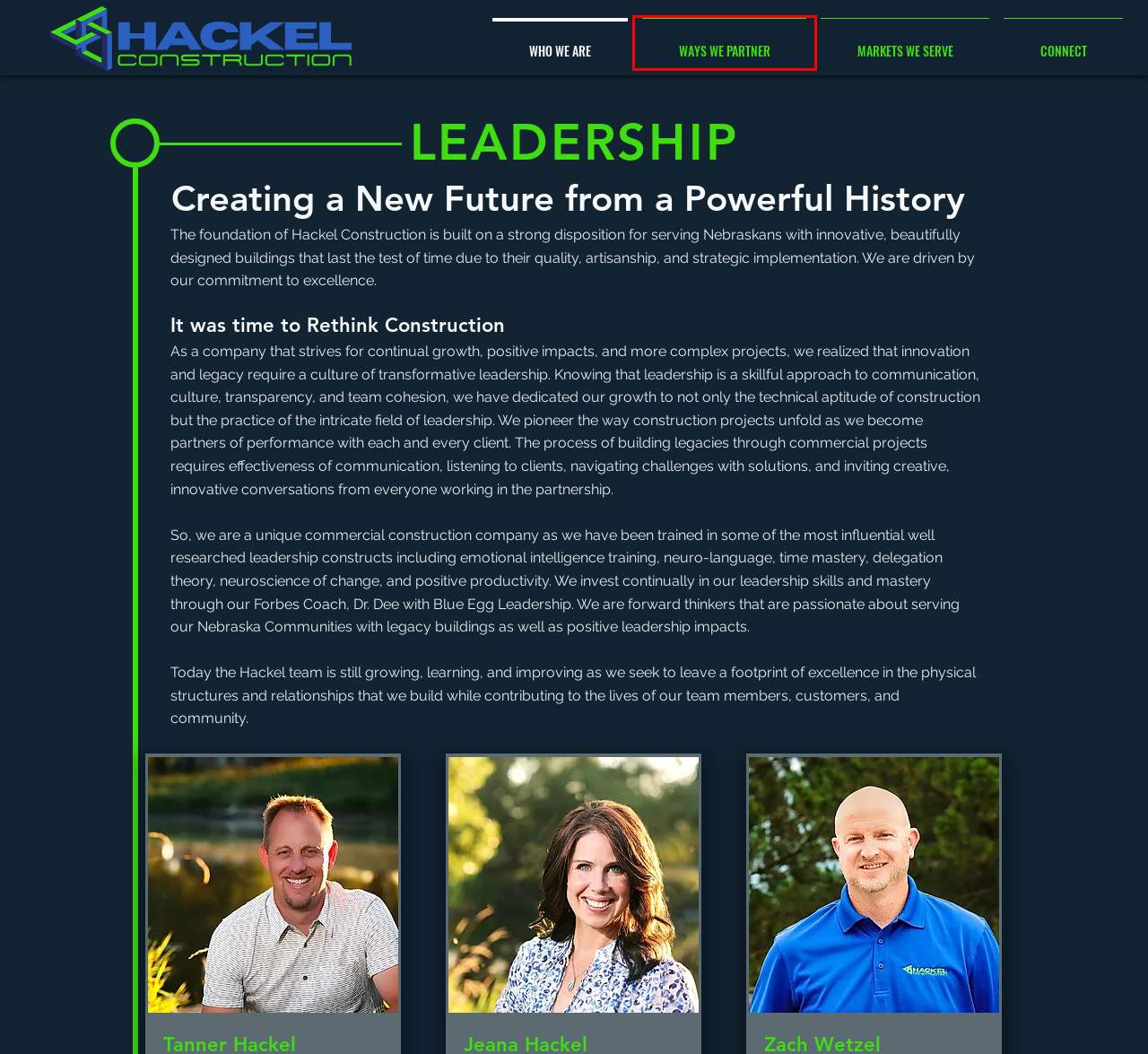You have a screenshot showing a webpage with a red bounding box highlighting an element. Choose the webpage description that best fits the new webpage after clicking the highlighted element. The descriptions are:
A. Markets
B. CONNECT | Hackel Construction
C. Ben Wilcocks | Hackel Construction
D. WHO WE ARE | Hackel Construction
E. Brett Haidle | Hackel Construction
F. Dalen Koehn | Hackel Construction
G. WAYS WE PARTNER | Hackel Construction
H. Jeana Hackel | Hackel Construction

G